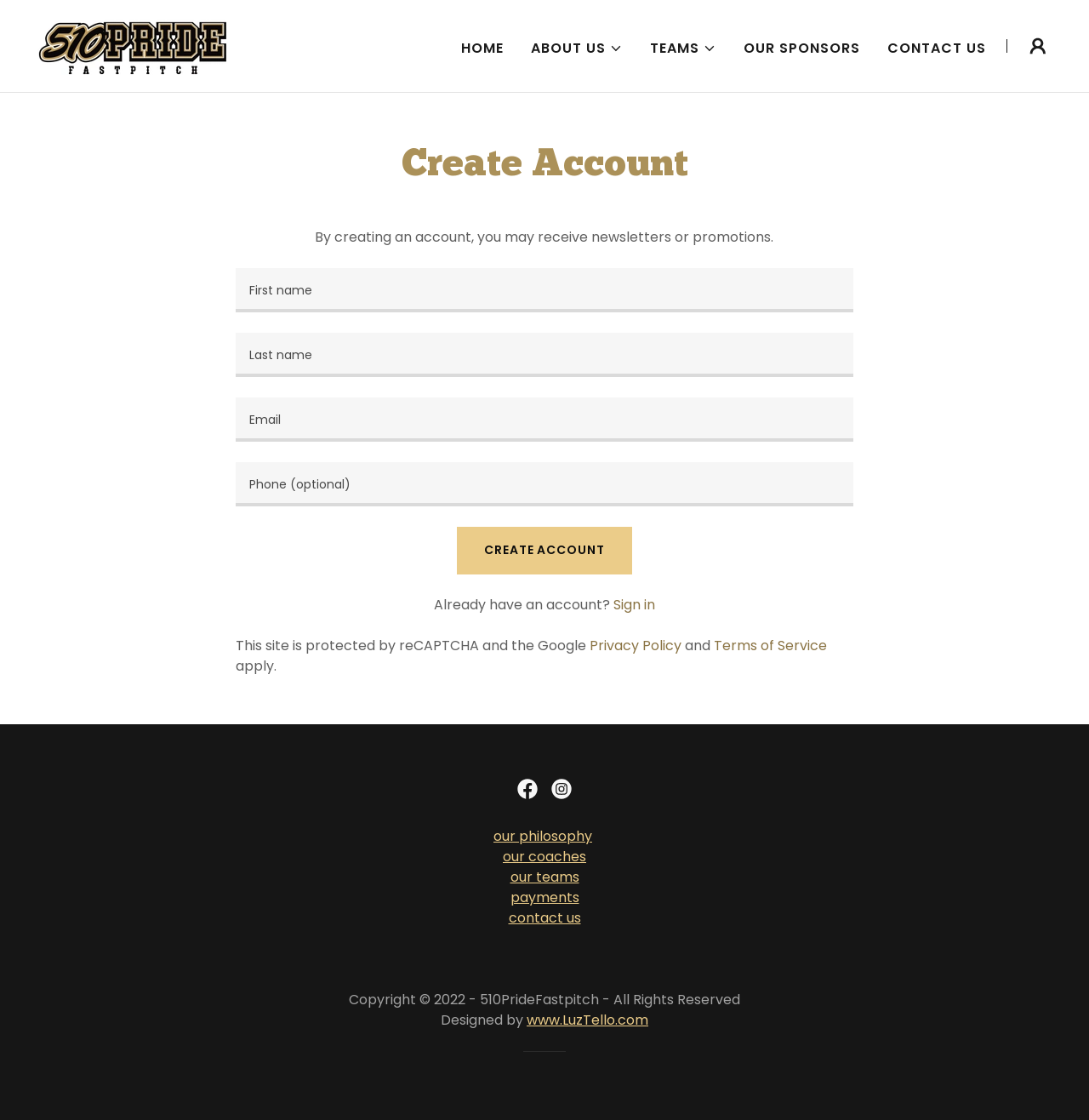Please find the bounding box coordinates of the element that must be clicked to perform the given instruction: "Check the 'Privacy Policy'". The coordinates should be four float numbers from 0 to 1, i.e., [left, top, right, bottom].

[0.542, 0.567, 0.626, 0.585]